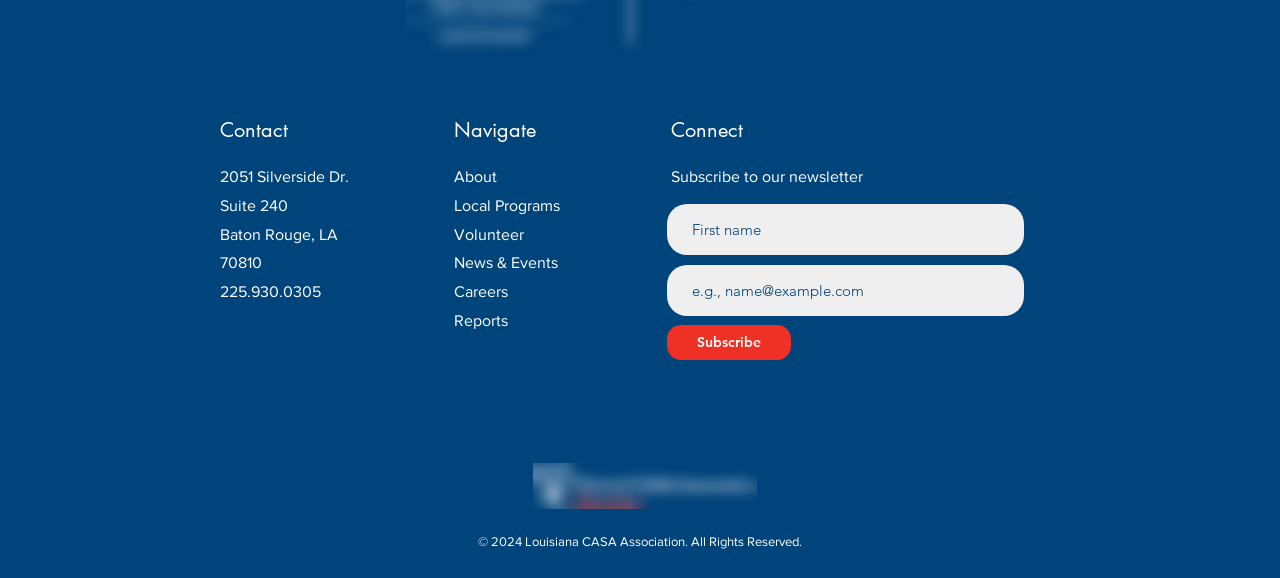Please specify the bounding box coordinates of the clickable section necessary to execute the following command: "Click the LinkedIn link".

[0.225, 0.573, 0.246, 0.619]